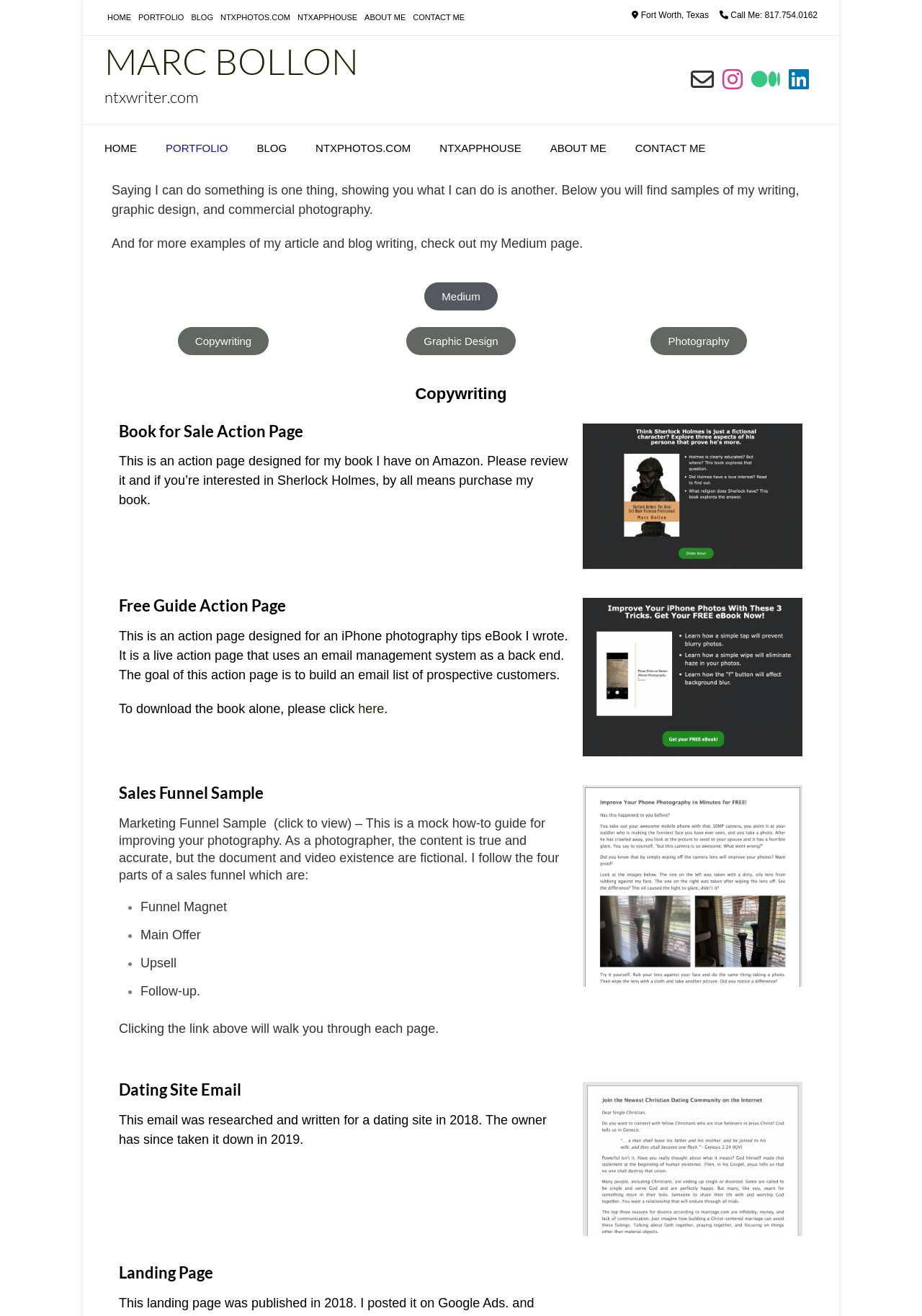Pinpoint the bounding box coordinates for the area that should be clicked to perform the following instruction: "Check out the blog".

[0.204, 0.001, 0.234, 0.027]